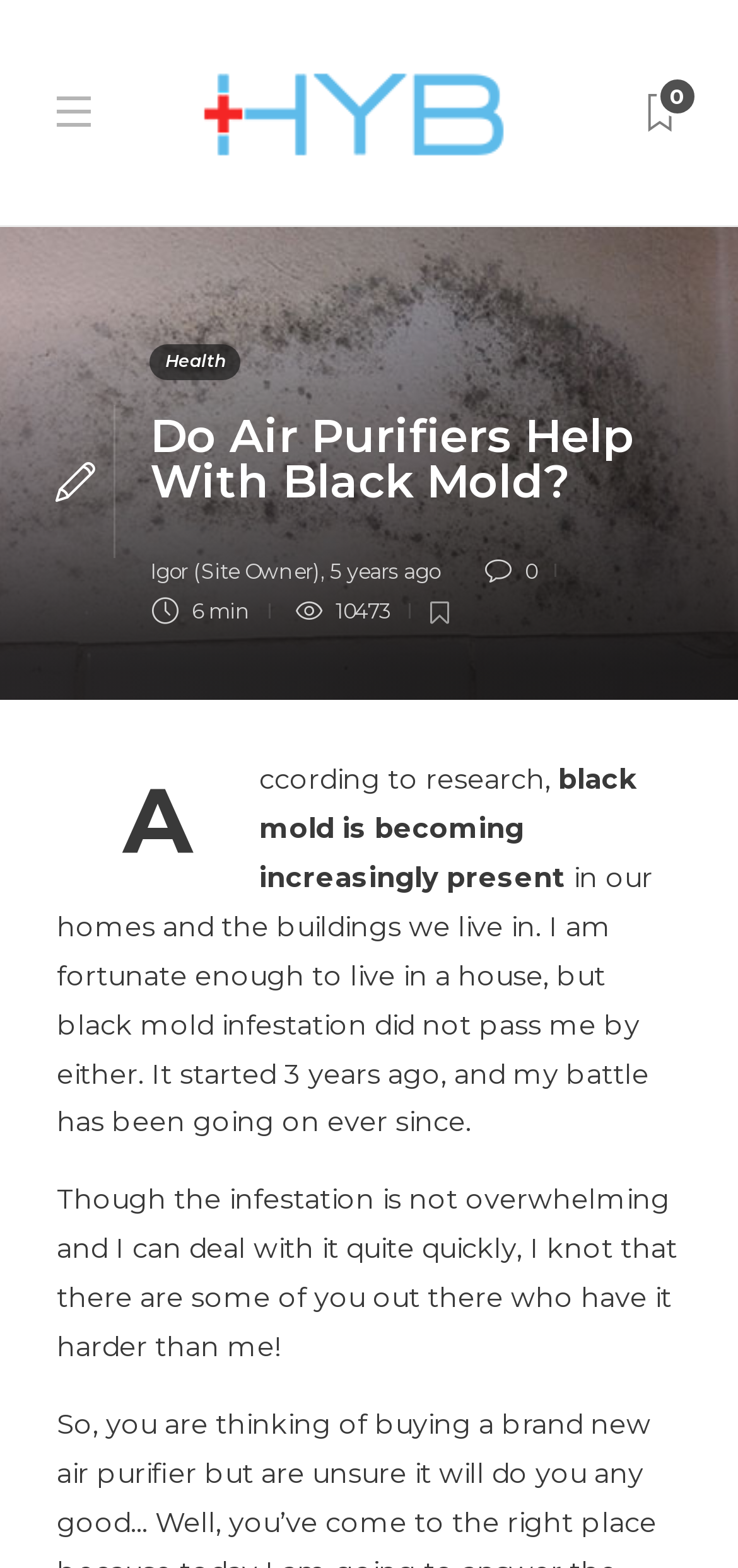Reply to the question with a single word or phrase:
How long does it take to read the article?

6 min